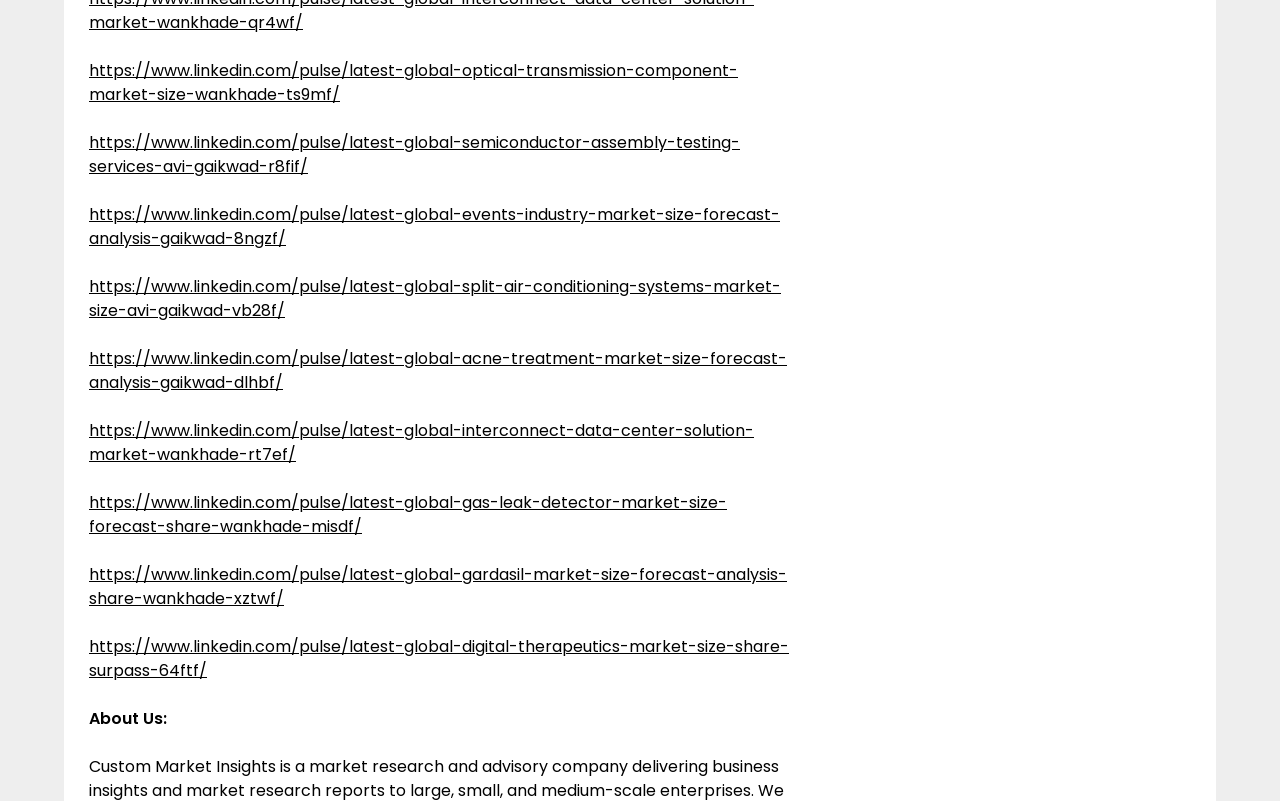Find and specify the bounding box coordinates that correspond to the clickable region for the instruction: "read about us".

[0.07, 0.883, 0.13, 0.912]